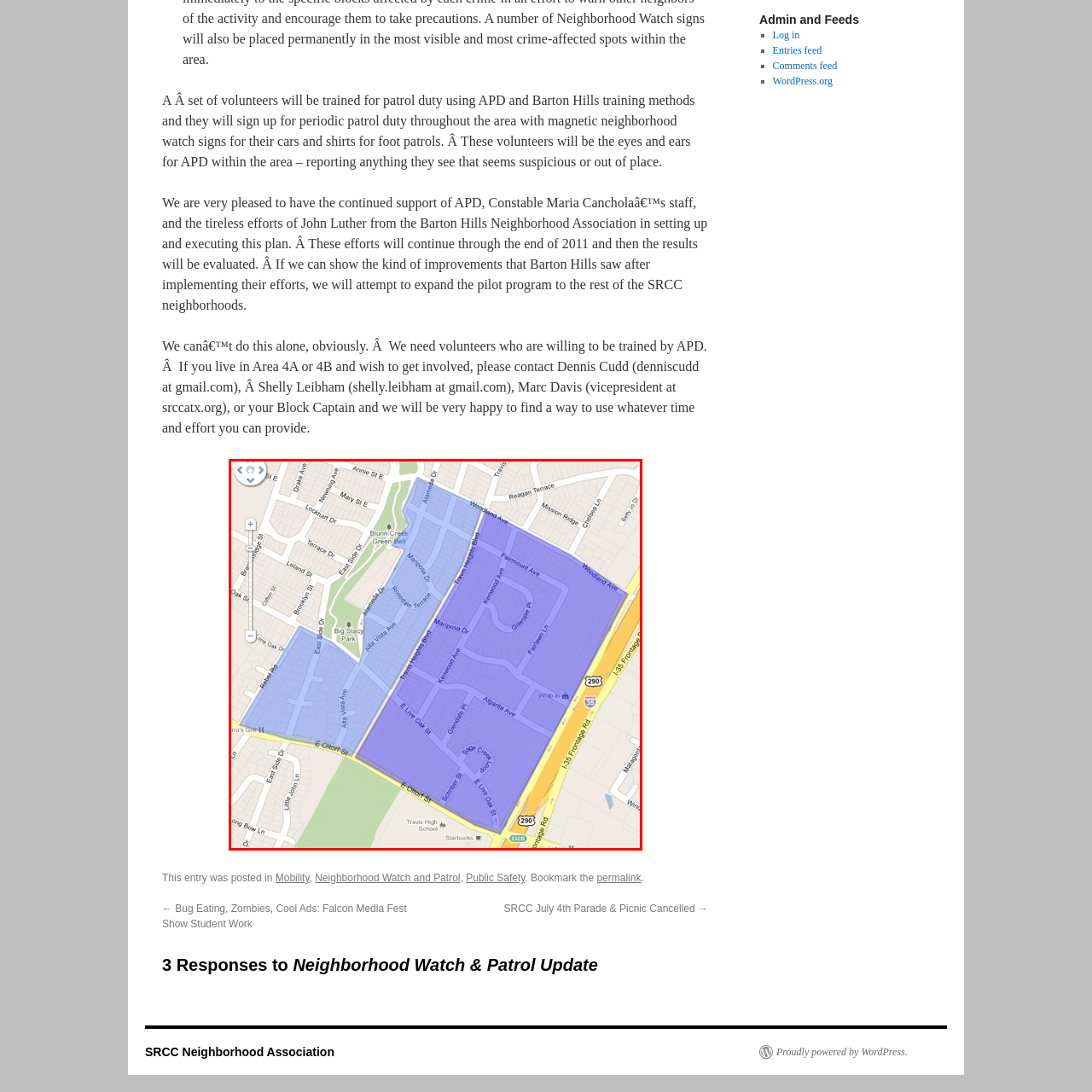Explain thoroughly what is happening in the image that is surrounded by the red box.

The image depicts a map highlighting specific neighborhoods in Austin, Texas, marked in blue regions. This map is likely associated with a neighborhood watch initiative, emphasizing the areas where volunteers will be trained for patrol duties. The highlighted sections represent the zones in which community members can engage in safety patrols, aided by training from the Austin Police Department (APD) and Barton Hills methods. The map showcases significant streets, including Westgate Boulevard and Fairmount Avenue, providing a visual context for the community efforts aimed at enhancing local safety and vigilance. Volunteers, as mentioned in the text, are essential to the program's success, acting as the "eyes and ears" of the neighborhood by reporting suspicious activities.